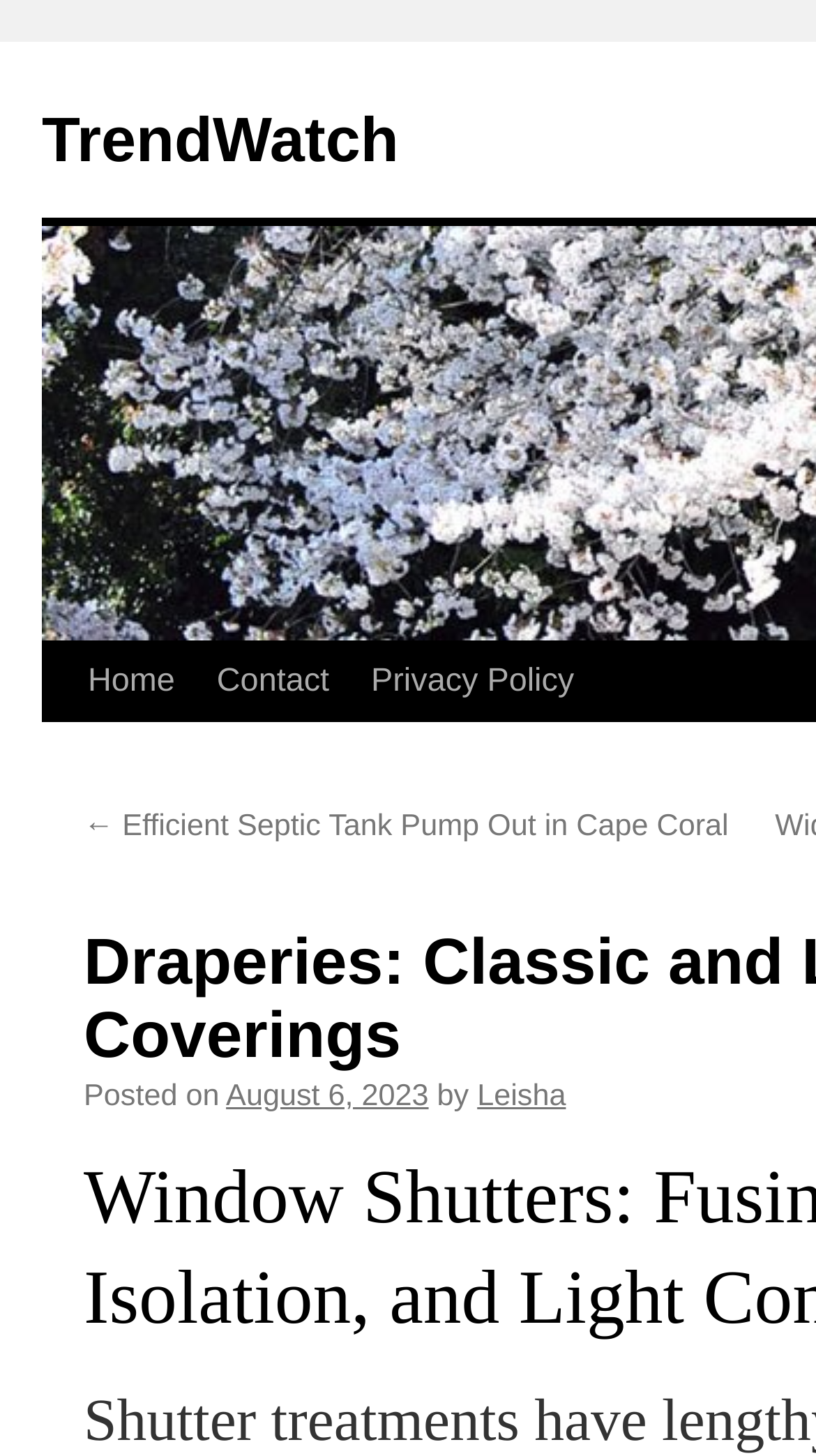How many elements are in the accessibility tree?
Please answer the question with a single word or phrase, referencing the image.

13